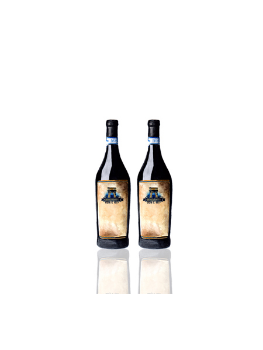Identify and describe all the elements present in the image.

This image showcases a pair of wine bottles, elegantly presented side by side. Both bottles feature a striking label with a vintage design that highlights the unique branding of the wine. The dark glass reflects light subtly, enhancing the aesthetic appeal of the bottles. This visual representation is associated with the "Silver Membership" of the Angelini Trading Company's Wine Club, offering a delightful selection of Italian wines delivered monthly. Members enjoy the benefits of high-quality wines while contributing to charitable causes, making this membership not just a purchase, but a meaningful connection to the community.